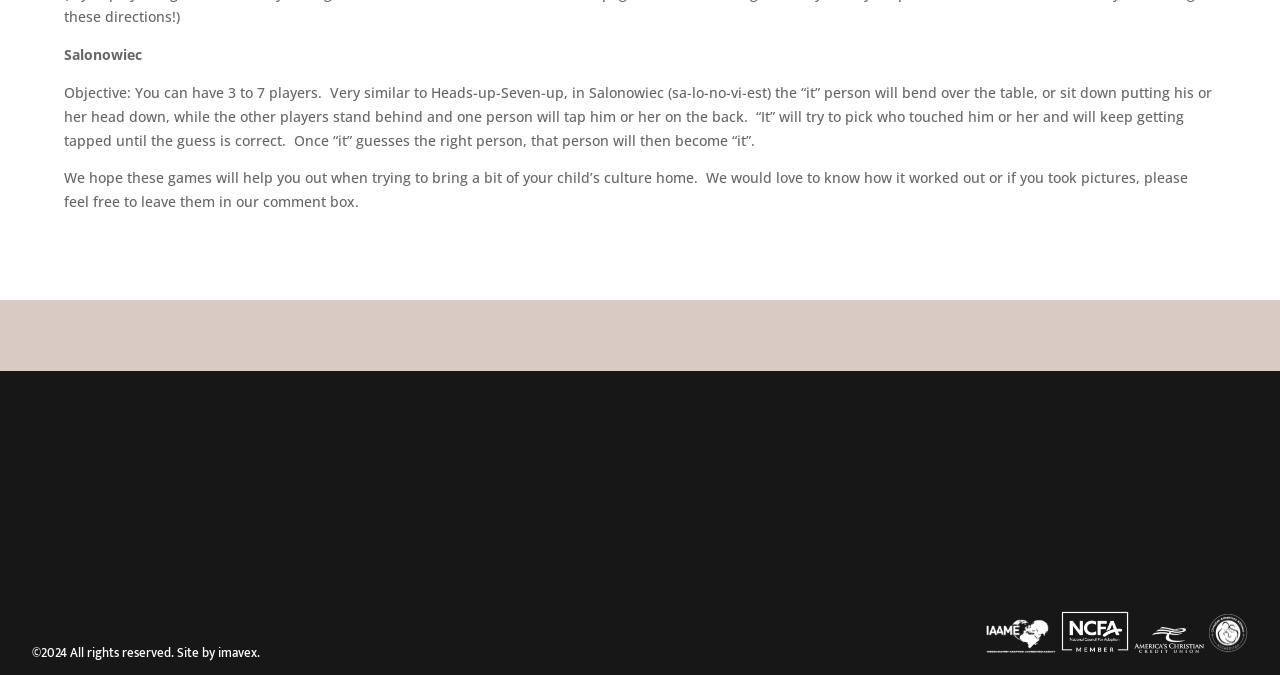Answer the question in one word or a short phrase:
What is the symbol on the top right corner of the webpage?

Three social media icons